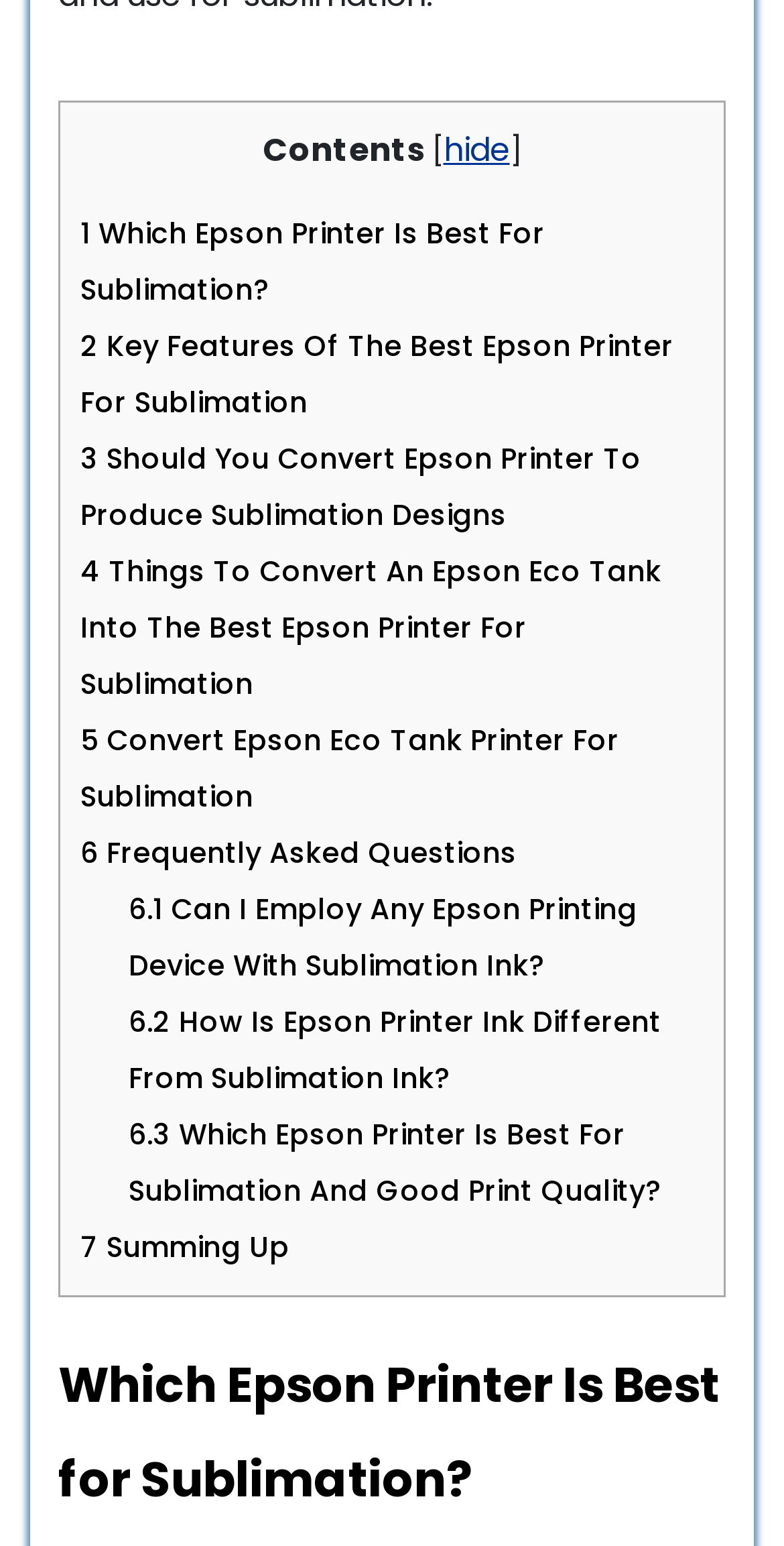Give a one-word or one-phrase response to the question:
How many links are there in the contents section?

7